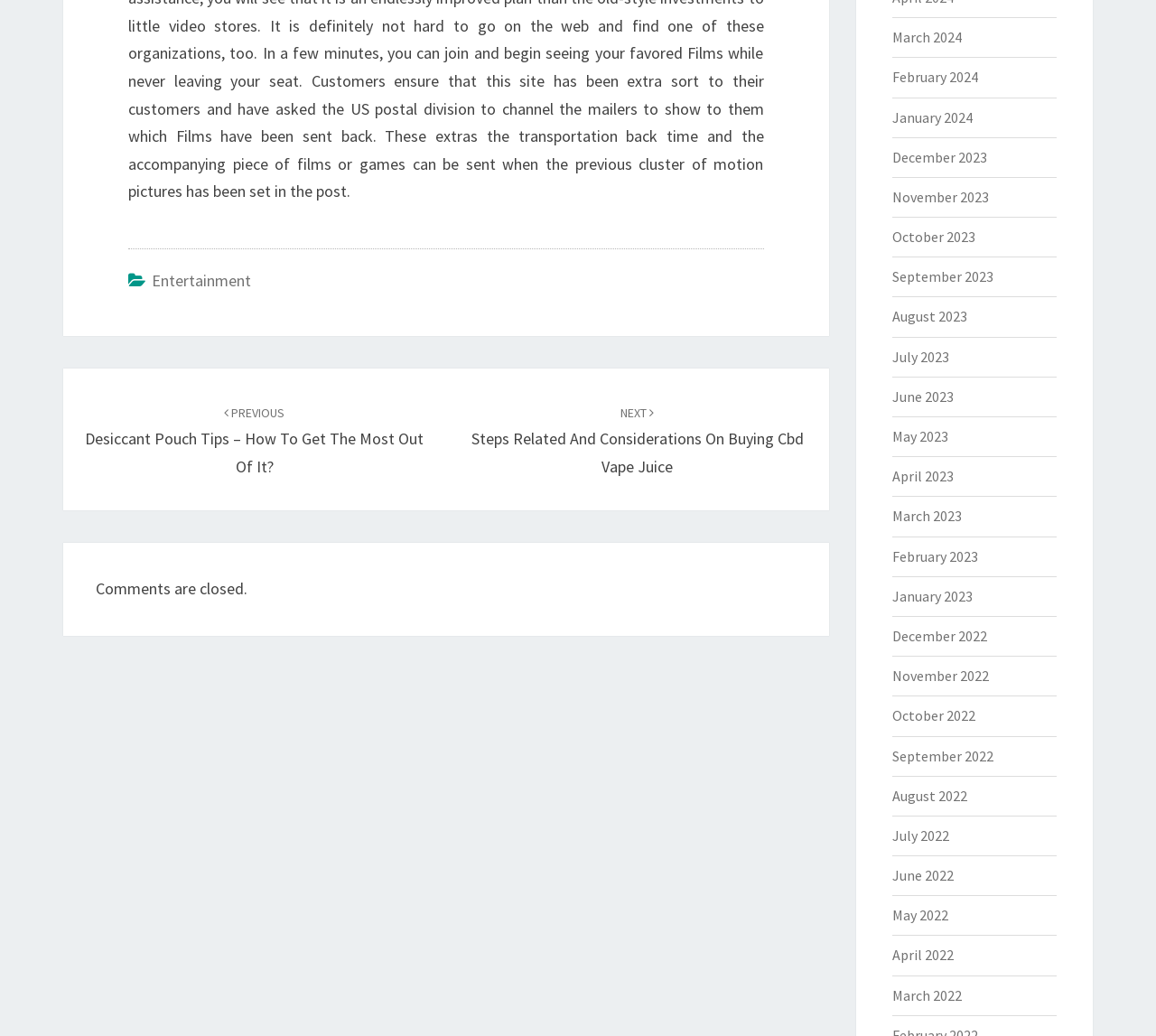Locate the bounding box coordinates of the clickable region to complete the following instruction: "View the next post."

[0.408, 0.387, 0.695, 0.46]